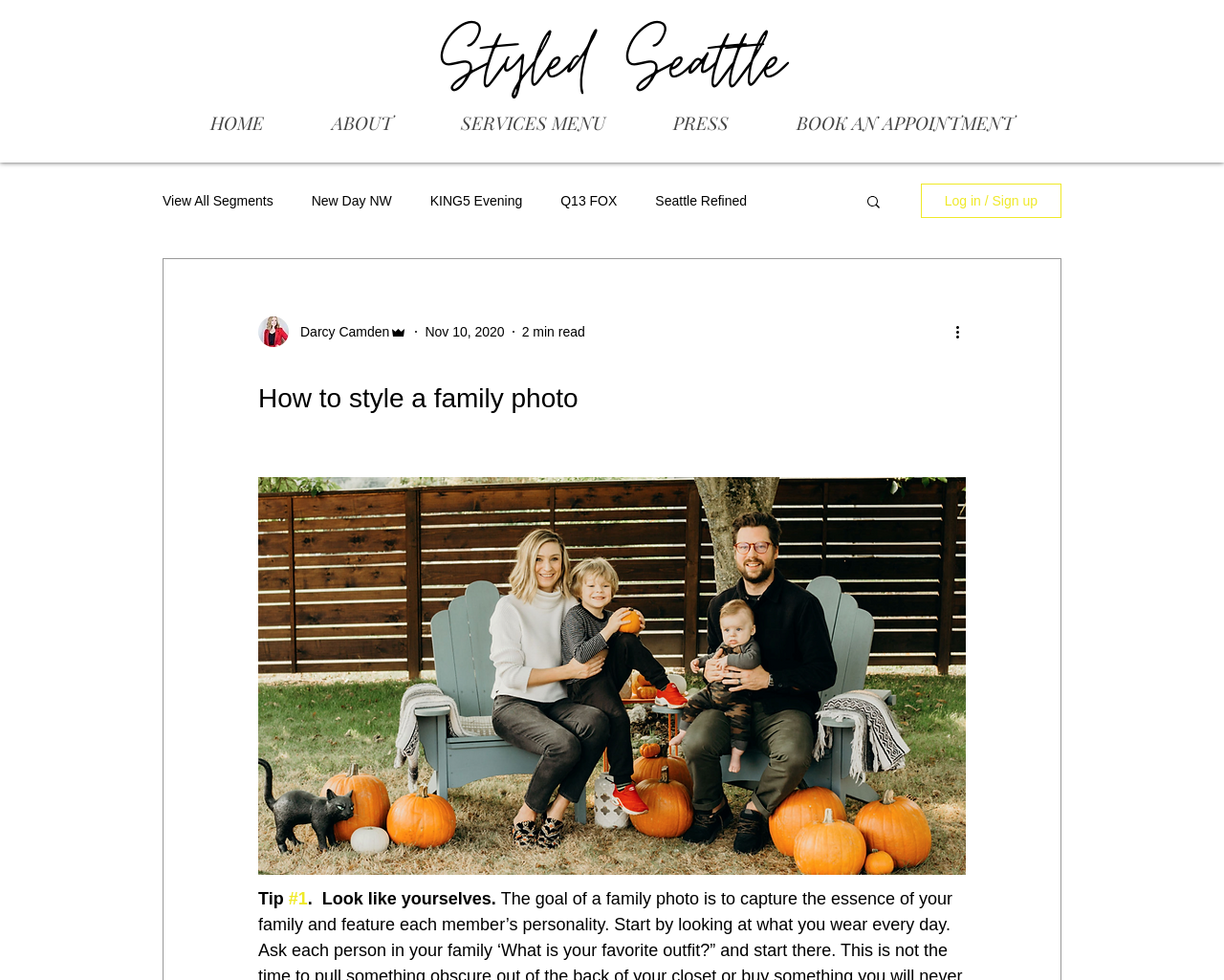How many images are on the webpage?
Using the image, respond with a single word or phrase.

4